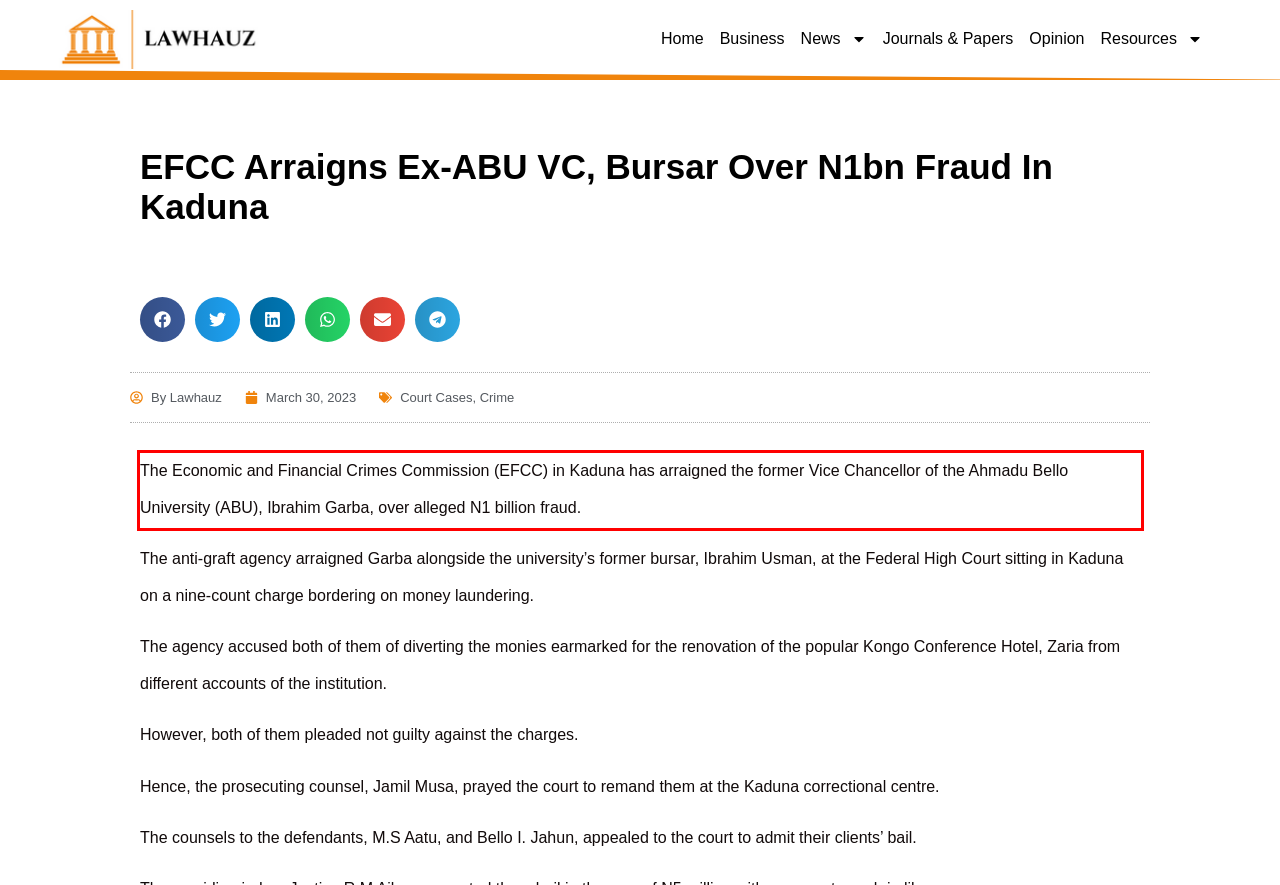You are given a webpage screenshot with a red bounding box around a UI element. Extract and generate the text inside this red bounding box.

The Economic and Financial Crimes Commission (EFCC) in Kaduna has arraigned the former Vice Chancellor of the Ahmadu Bello University (ABU), Ibrahim Garba, over alleged N1 billion fraud.